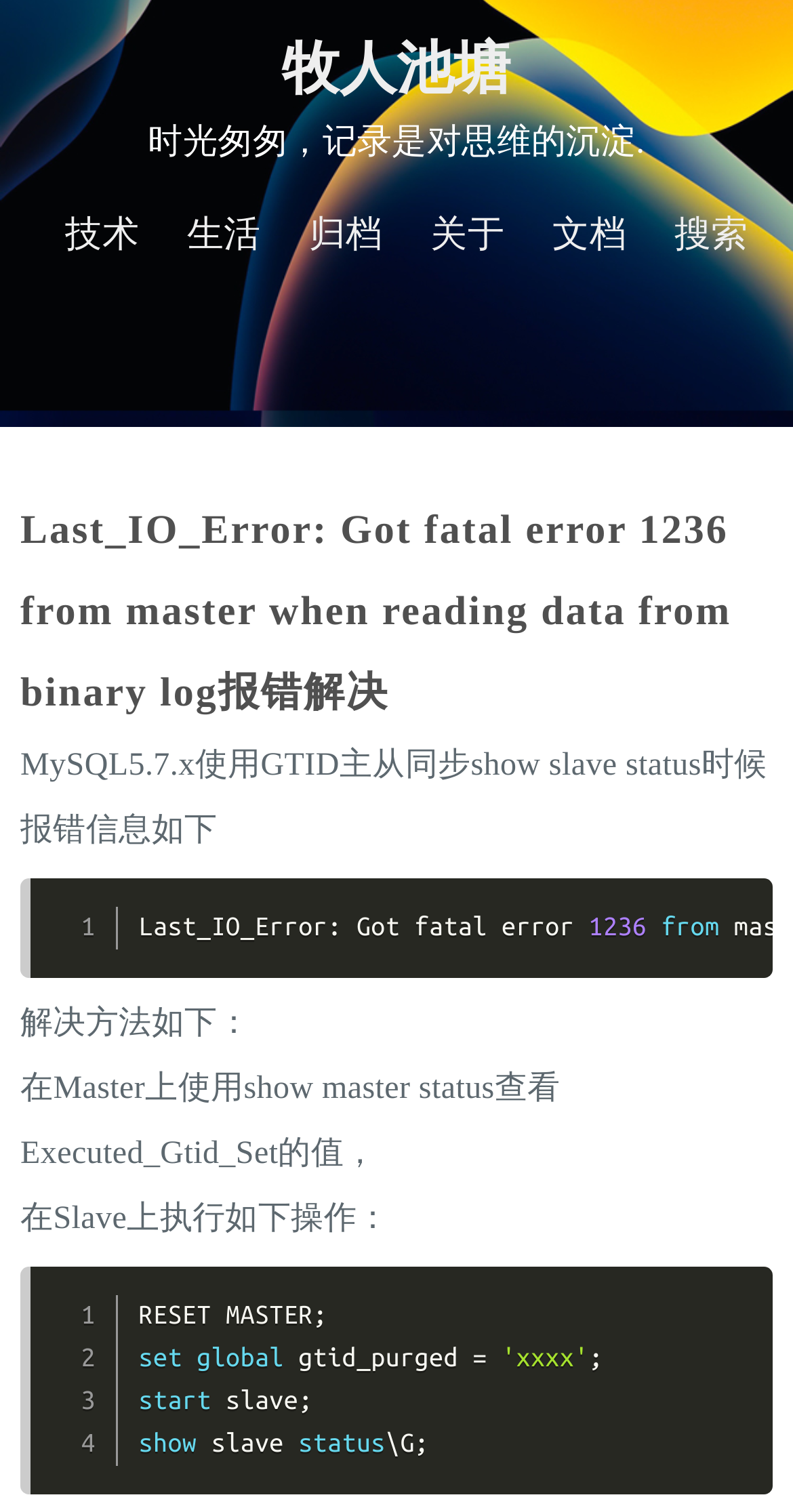What is the final command to be executed on the Slave?
Provide a well-explained and detailed answer to the question.

The final command to be executed on the Slave is 'show slave status \G;', which is mentioned in the code block on the webpage. This command is used to check the slave status after executing the previous commands.